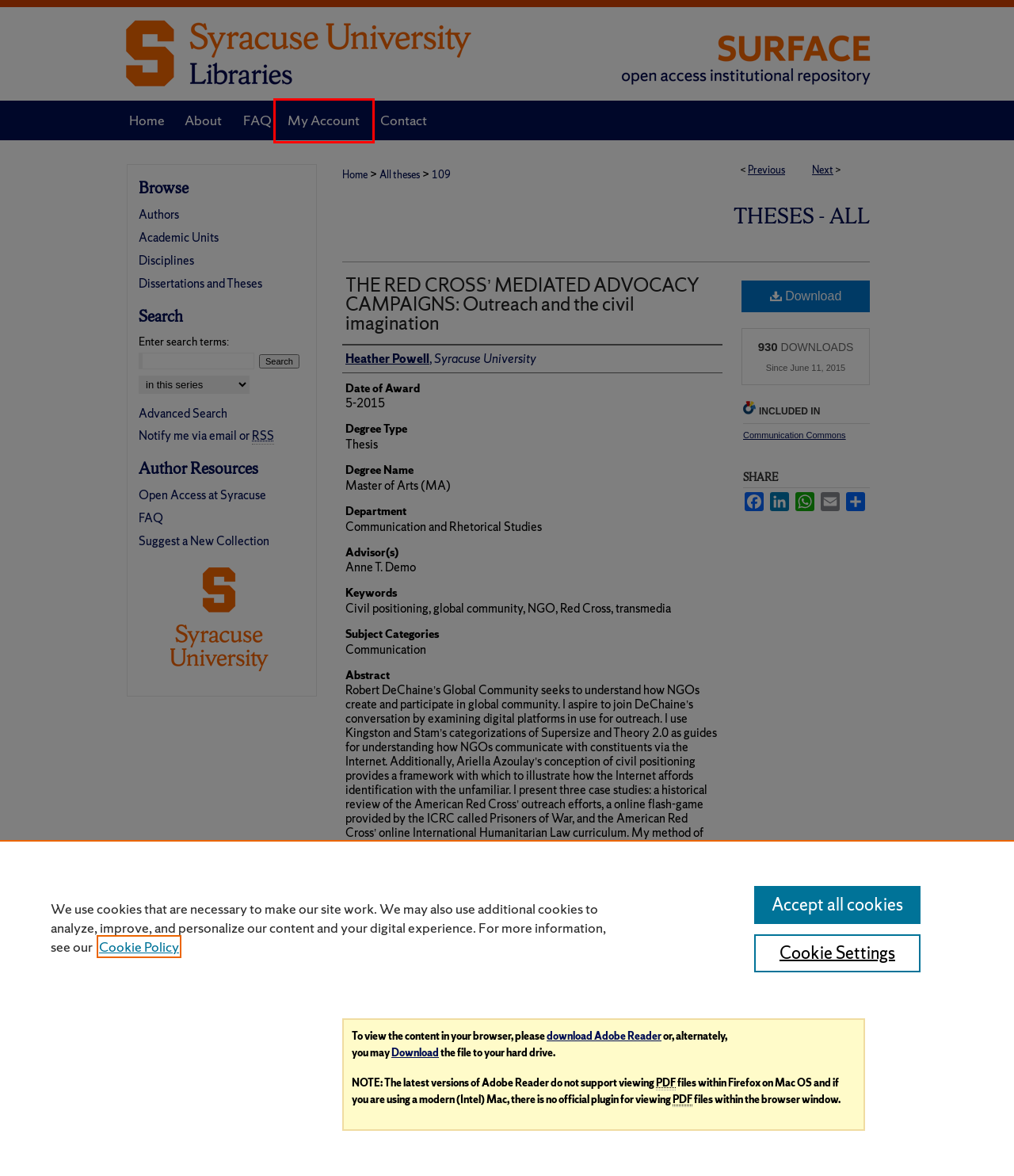Please examine the screenshot provided, which contains a red bounding box around a UI element. Select the webpage description that most accurately describes the new page displayed after clicking the highlighted element. Here are the candidates:
A. Please Log In
B. Contact | SURFACE: the Institutional repository for Syracuse University
C. Authors and Works by Discipline
D. AddToAny - Share
E. "Embedding Nationalism: Construction & Effects of National Narratives i" by Rachel Elizabeth Presley
F. About Institutional Repositories | SURFACE: the Institutional repository for Syracuse University
G. Communication | Open Access Articles | Digital Commons Network™
H. SURFACE: the Institutional repository for Syracuse University

A